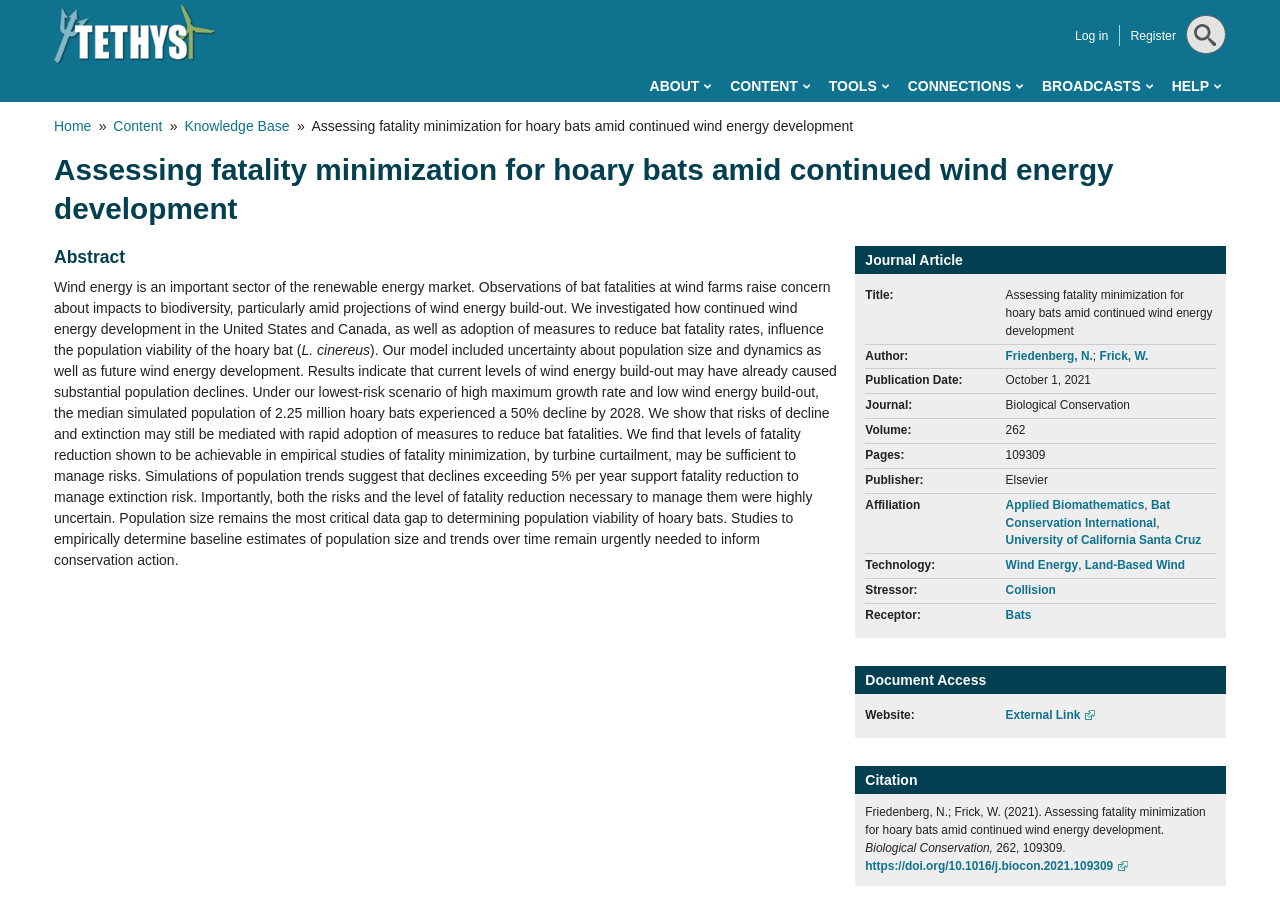Indicate the bounding box coordinates of the clickable region to achieve the following instruction: "Click on the 'Friedenberg, N.' author link."

[0.786, 0.38, 0.854, 0.395]